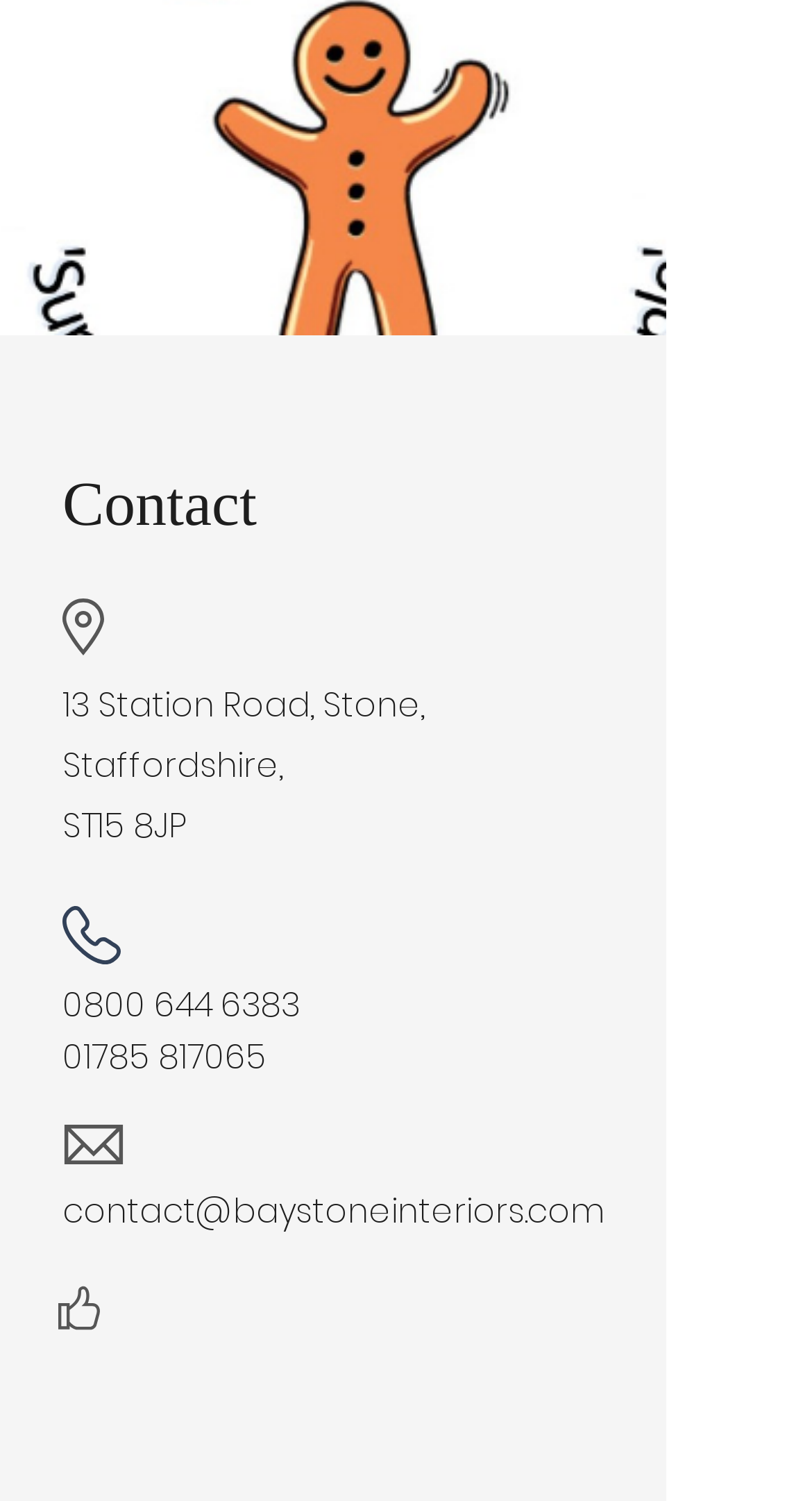Given the element description: "0800 644 6383", predict the bounding box coordinates of the UI element it refers to, using four float numbers between 0 and 1, i.e., [left, top, right, bottom].

[0.077, 0.654, 0.369, 0.686]